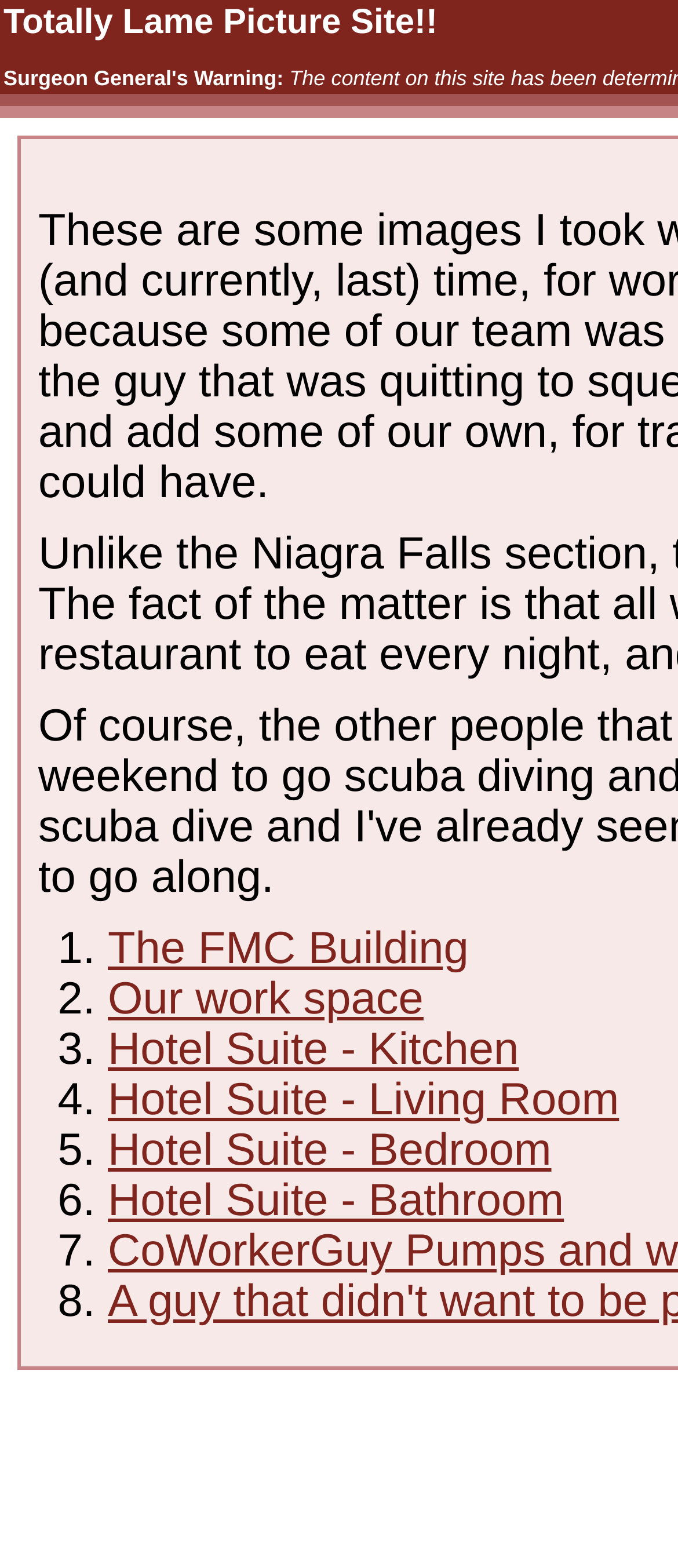From the element description Hotel Suite - Living Room, predict the bounding box coordinates of the UI element. The coordinates must be specified in the format (top-left x, top-left y, bottom-right x, bottom-right y) and should be within the 0 to 1 range.

[0.159, 0.687, 0.913, 0.718]